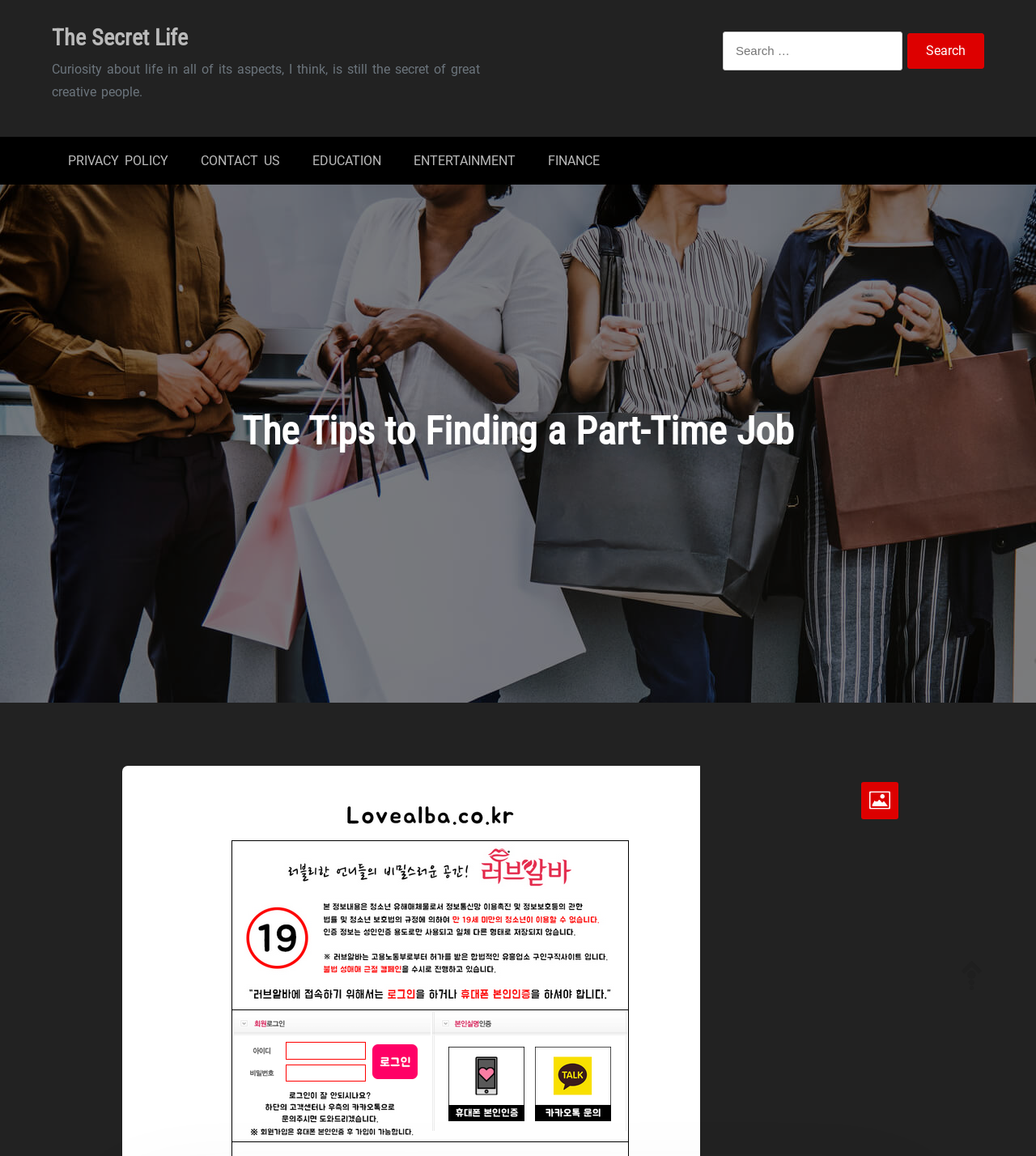Please identify the coordinates of the bounding box for the clickable region that will accomplish this instruction: "Click the search button".

[0.876, 0.029, 0.95, 0.059]